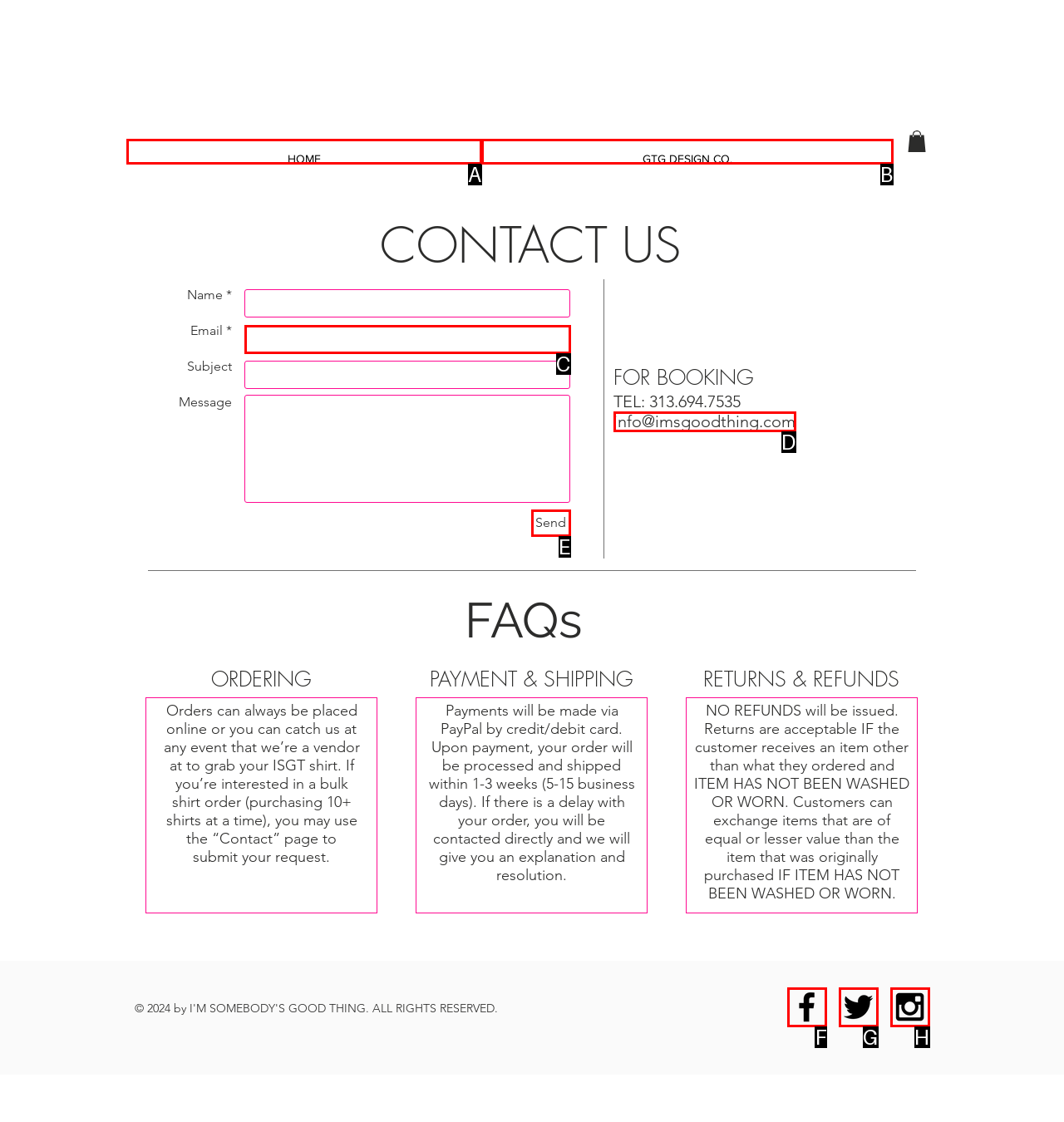Select the HTML element that needs to be clicked to carry out the task: Click the Facebook icon
Provide the letter of the correct option.

F